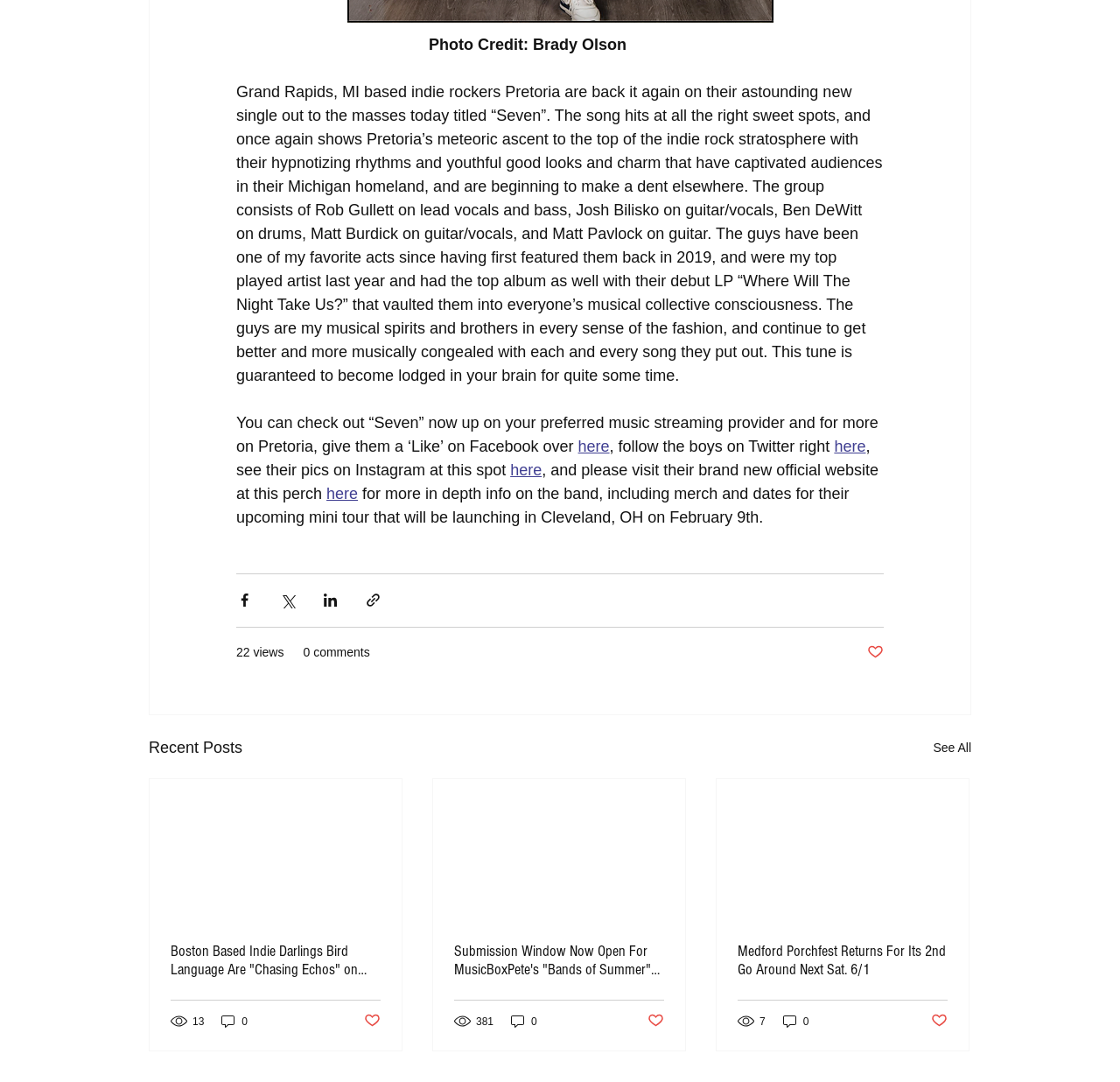Using the element description: "See All", determine the bounding box coordinates for the specified UI element. The coordinates should be four float numbers between 0 and 1, [left, top, right, bottom].

[0.833, 0.68, 0.867, 0.703]